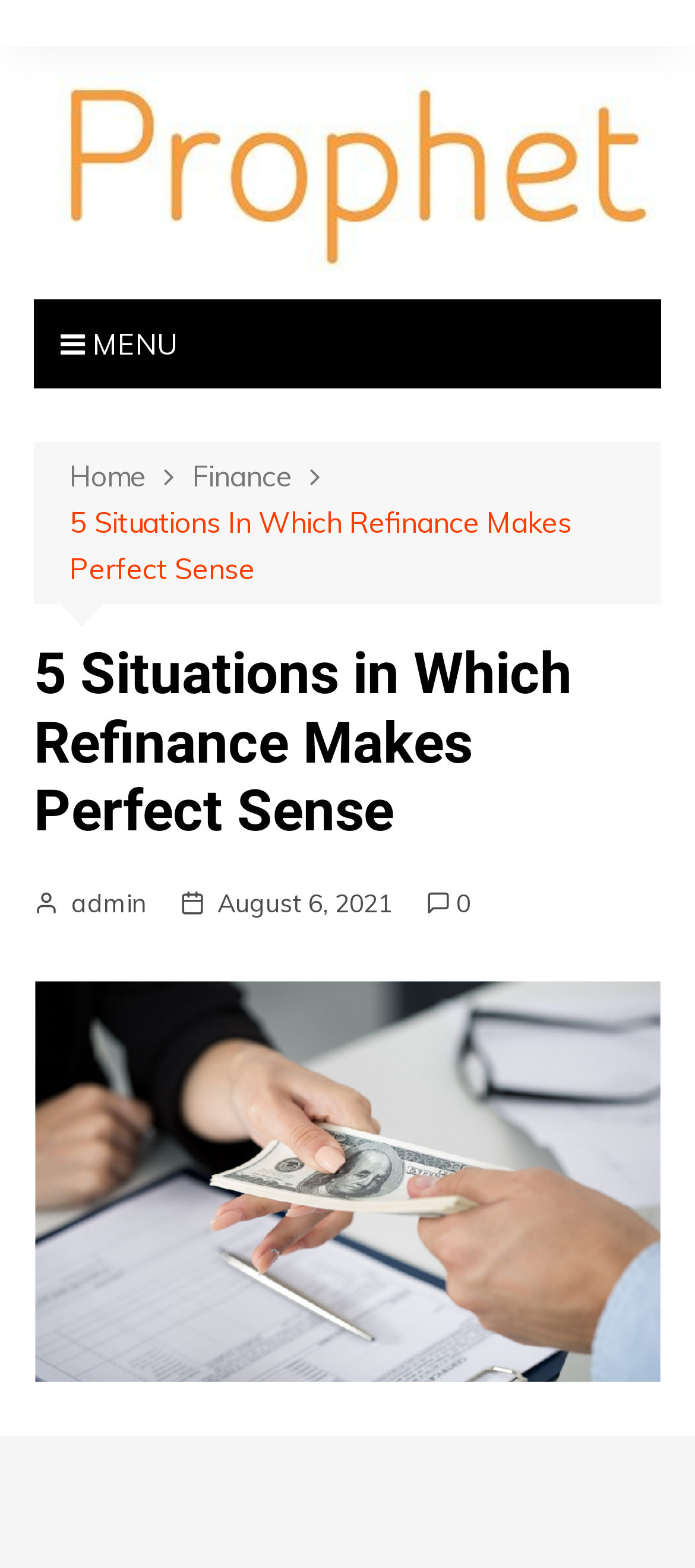Please provide the bounding box coordinates in the format (top-left x, top-left y, bottom-right x, bottom-right y). Remember, all values are floating point numbers between 0 and 1. What is the bounding box coordinate of the region described as: alt="General Blog"

[0.048, 0.047, 0.952, 0.174]